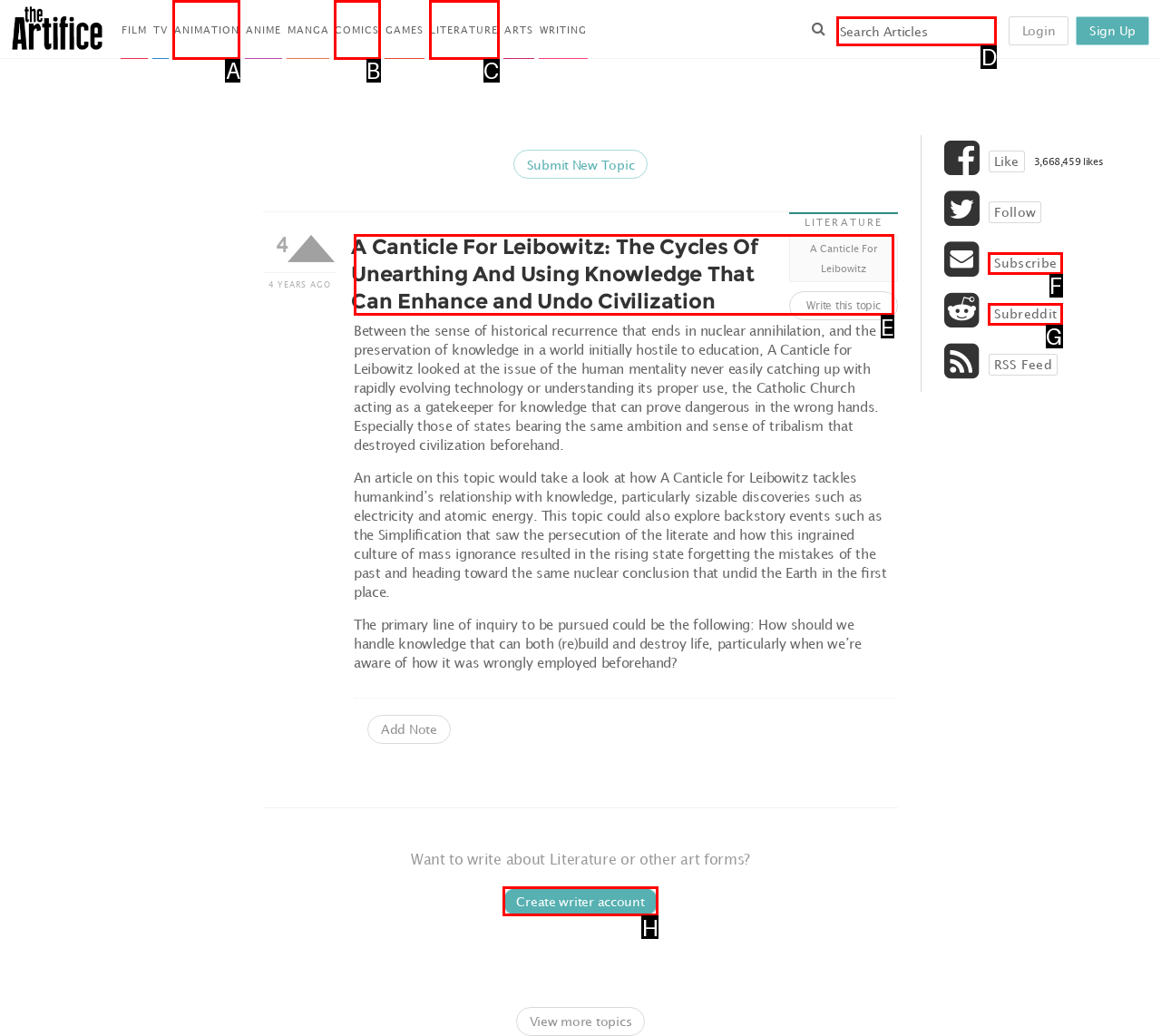Select the correct option from the given choices to perform this task: Create a writer account. Provide the letter of that option.

H